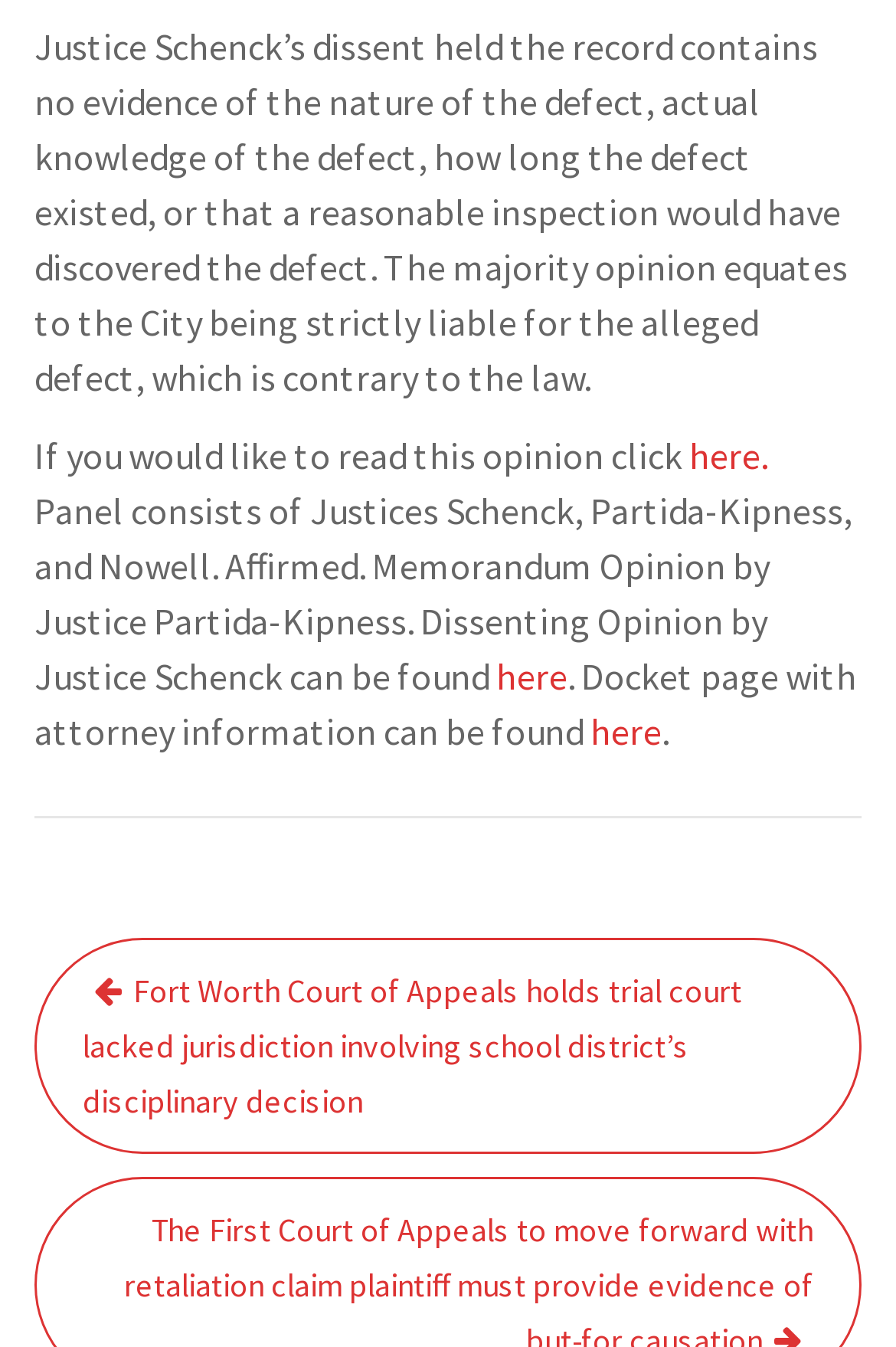Locate the bounding box for the described UI element: "here.". Ensure the coordinates are four float numbers between 0 and 1, formatted as [left, top, right, bottom].

[0.762, 0.32, 0.856, 0.355]